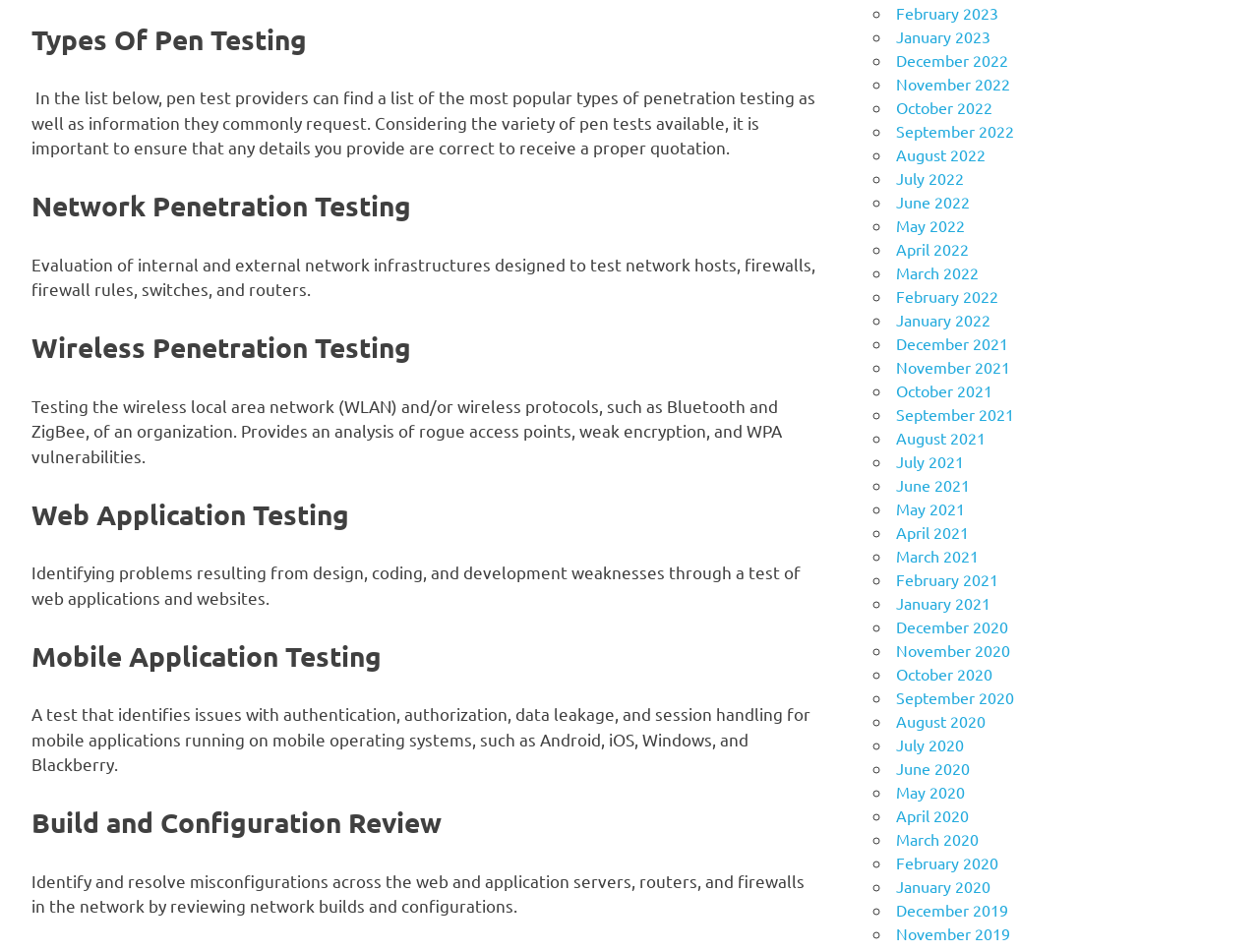Please indicate the bounding box coordinates of the element's region to be clicked to achieve the instruction: "View 'Network Penetration Testing'". Provide the coordinates as four float numbers between 0 and 1, i.e., [left, top, right, bottom].

[0.025, 0.194, 0.652, 0.238]